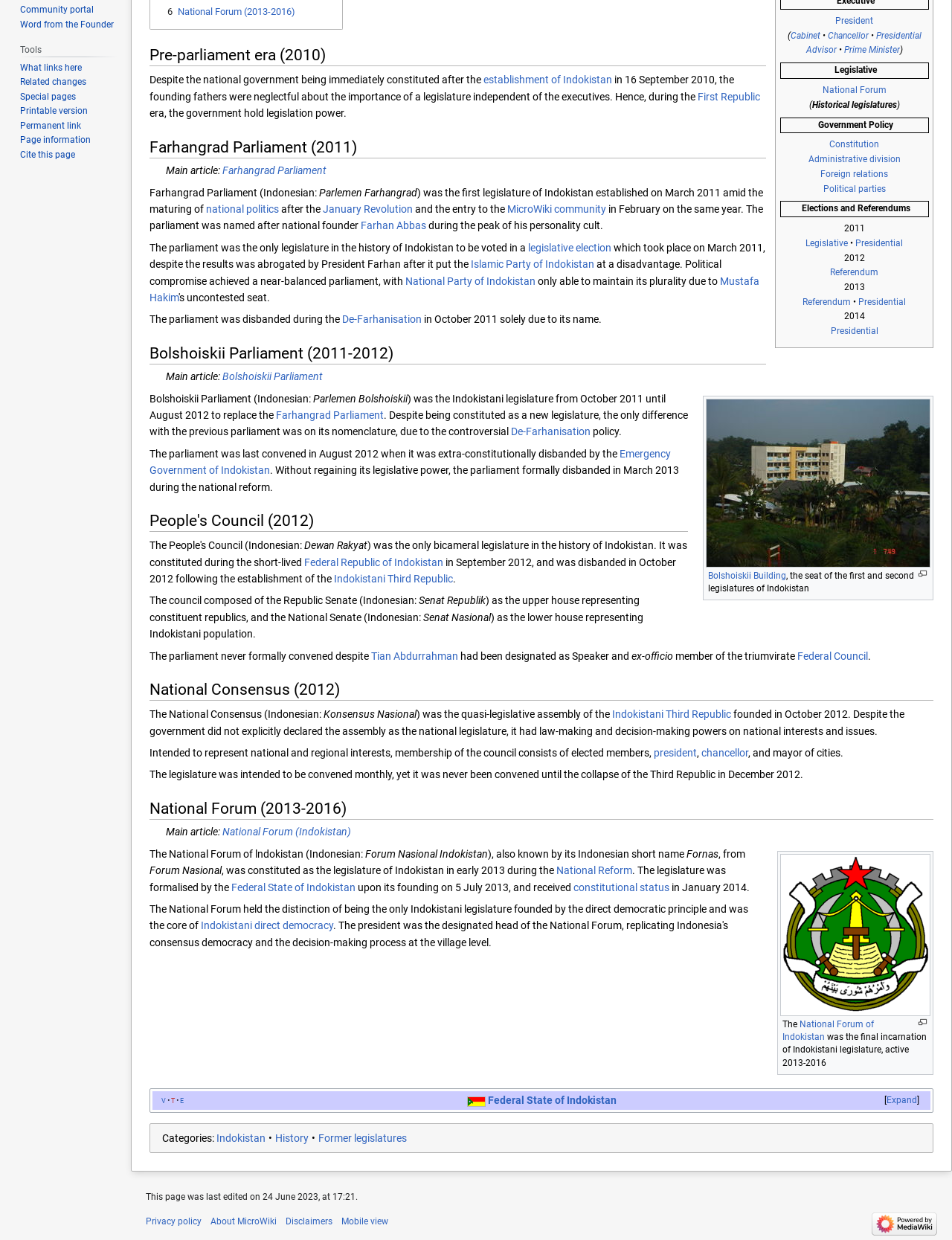Locate the bounding box of the UI element described by: "National Forum (Indokistan)" in the given webpage screenshot.

[0.234, 0.666, 0.369, 0.676]